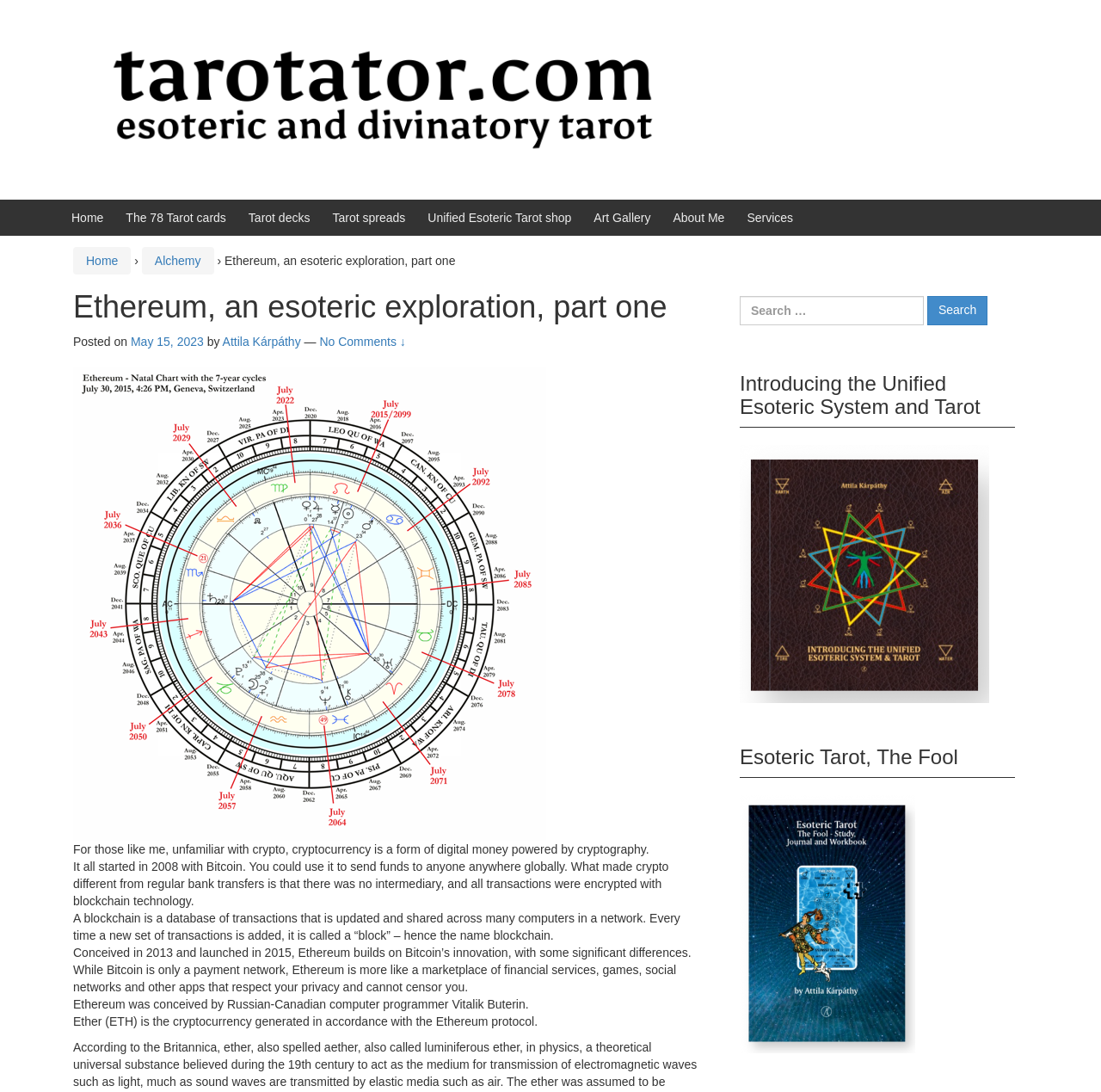Determine the bounding box for the UI element as described: "parent_node: Esoteric Tarot, The Fool". The coordinates should be represented as four float numbers between 0 and 1, formatted as [left, top, right, bottom].

[0.672, 0.839, 0.831, 0.852]